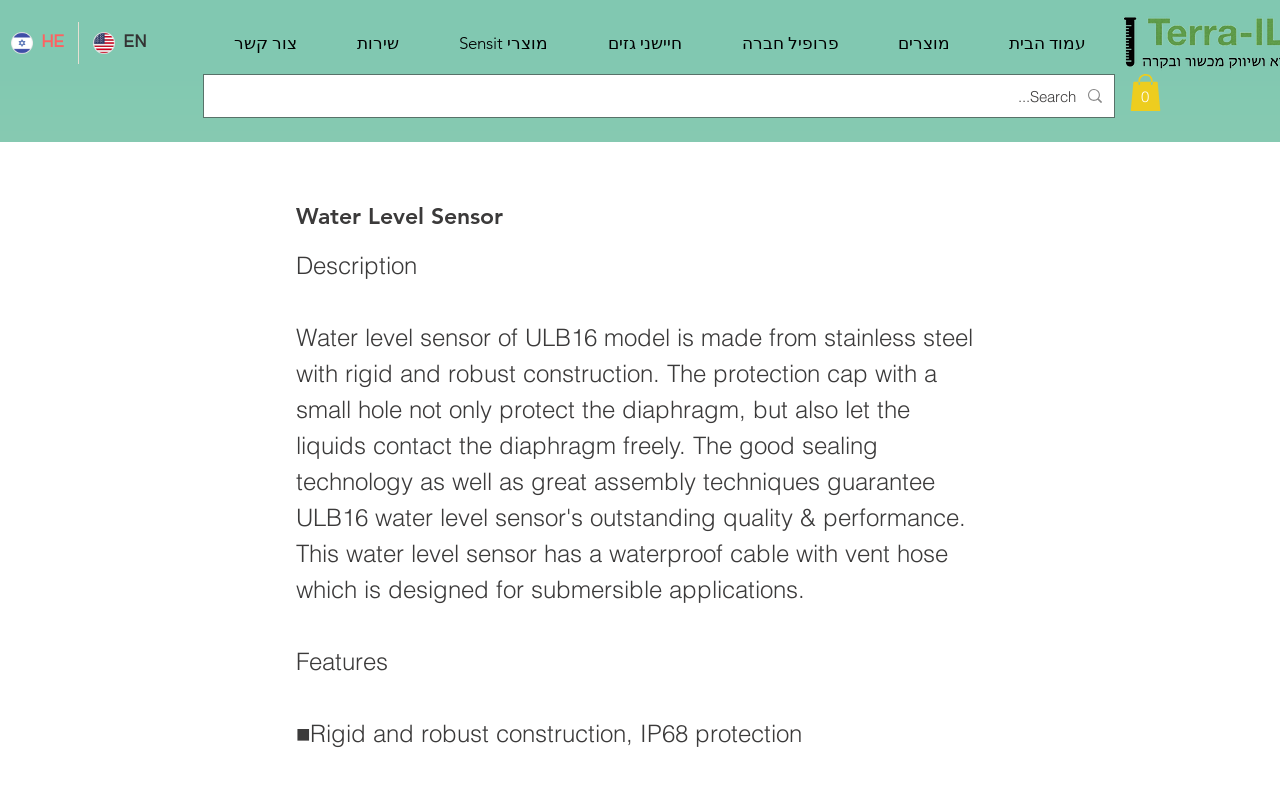Please provide a one-word or short phrase answer to the question:
What language options are available?

Hebrew and English